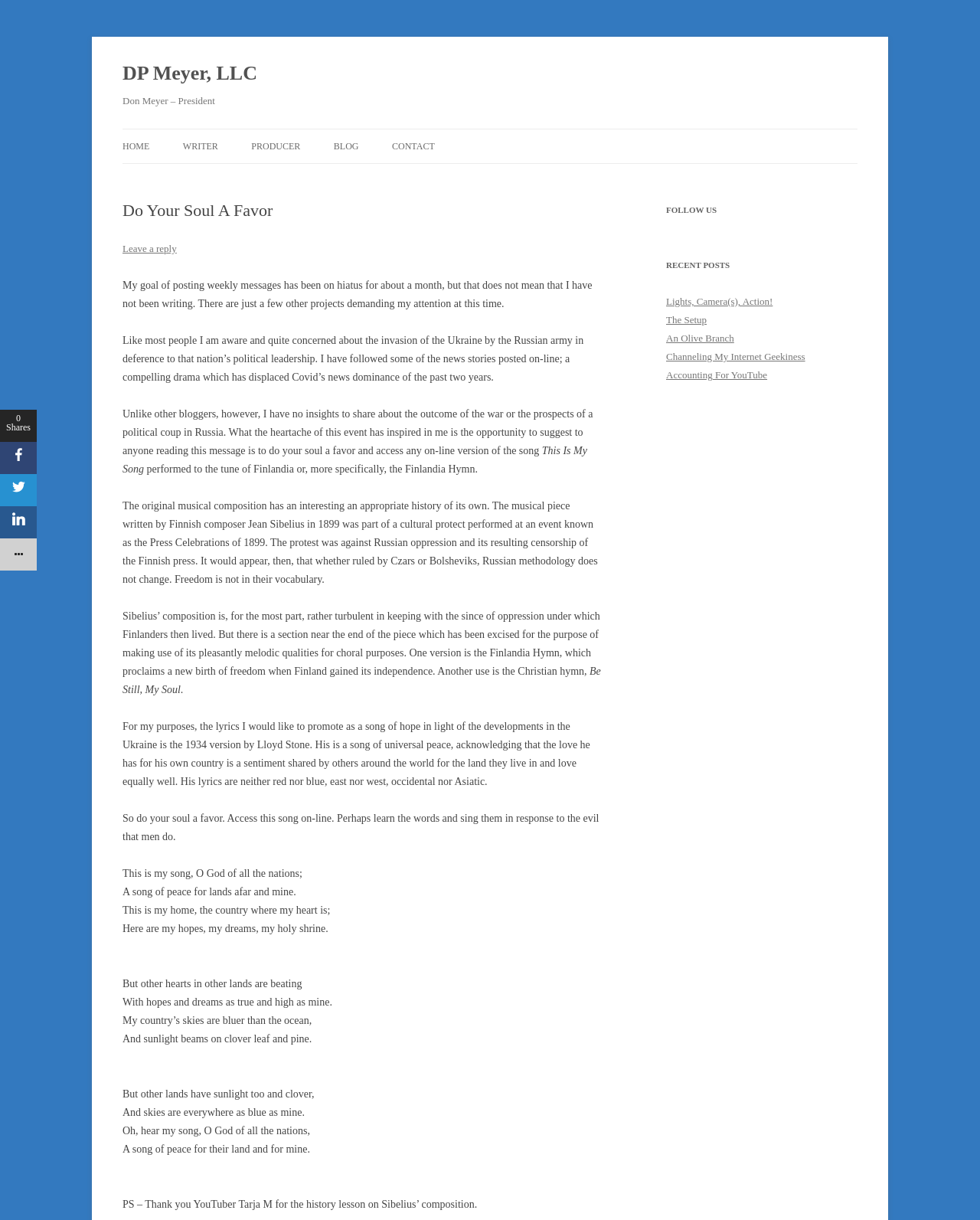How many recent posts are listed on the webpage?
Look at the image and answer the question using a single word or phrase.

5